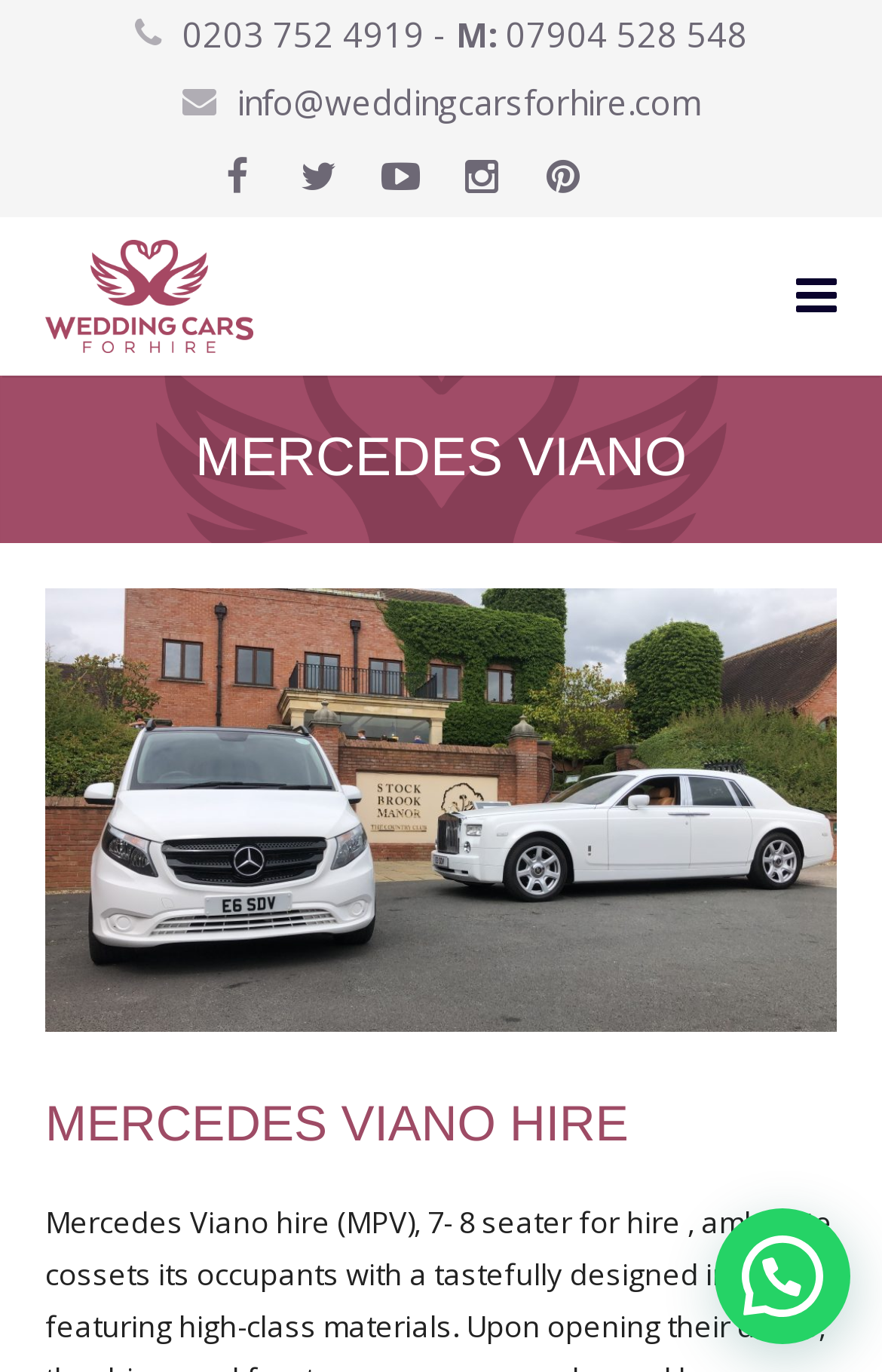Please find and report the bounding box coordinates of the element to click in order to perform the following action: "Book a wedding car". The coordinates should be expressed as four float numbers between 0 and 1, in the format [left, top, right, bottom].

[0.397, 0.67, 0.603, 0.736]